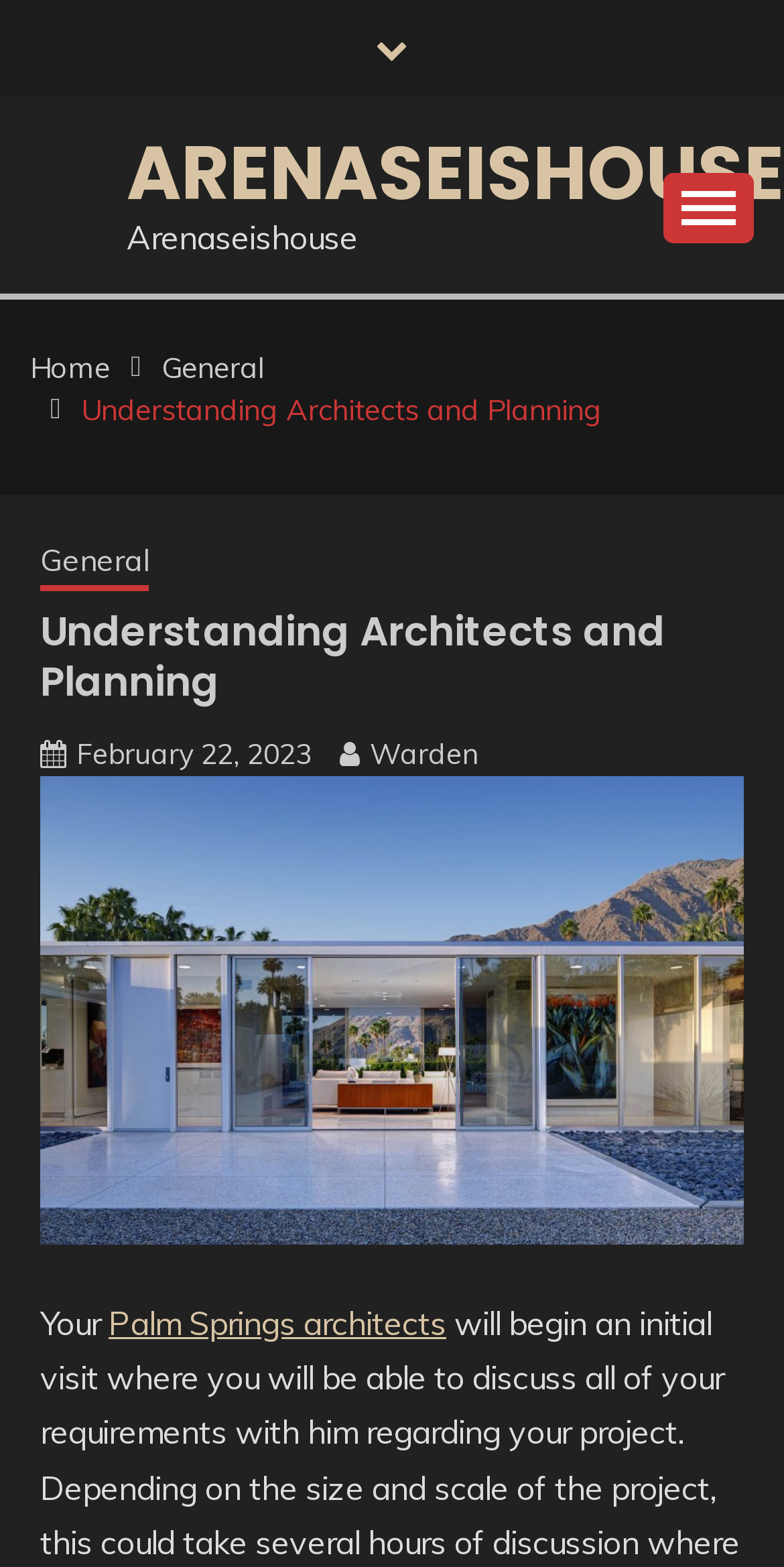Identify the bounding box coordinates for the UI element that matches this description: "General".

[0.206, 0.223, 0.337, 0.246]